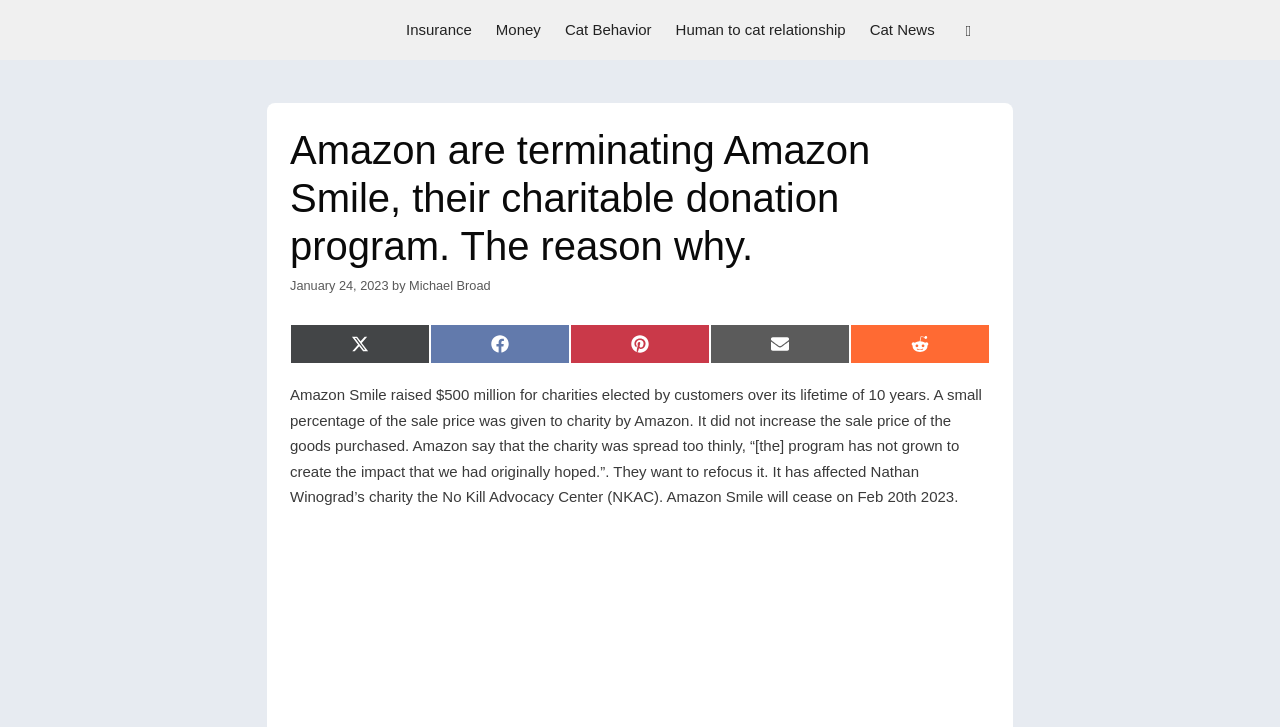Create a detailed narrative describing the layout and content of the webpage.

The webpage is an article discussing Amazon's decision to terminate its charitable donation program, Amazon Smile. At the top of the page, there is a navigation bar with several links, including "Michael Broad", "Insurance", "Money", "Cat Behavior", "Human to cat relationship", "Cat News", and a button with an icon. Below the navigation bar, there is a header section with the article title "Amazon are terminating Amazon Smile, their charitable donation program. The reason why." and a time stamp "January 24, 2023". The author's name, "Michael Broad", is also mentioned in this section.

The main content of the article is a block of text that explains the reason behind Amazon's decision to terminate Amazon Smile. The text states that Amazon Smile raised $500 million for charities over its 10-year lifetime, but the program did not grow as expected, and Amazon wants to refocus its charitable efforts. The article also mentions the impact of this decision on a specific charity, the No Kill Advocacy Center (NKAC).

On the right side of the article, there are several social media links, including "Share on X (Twitter)", "Share on Facebook", "Share on Pinterest", "Share on Email", and "Share on Reddit", allowing readers to share the article on various platforms.